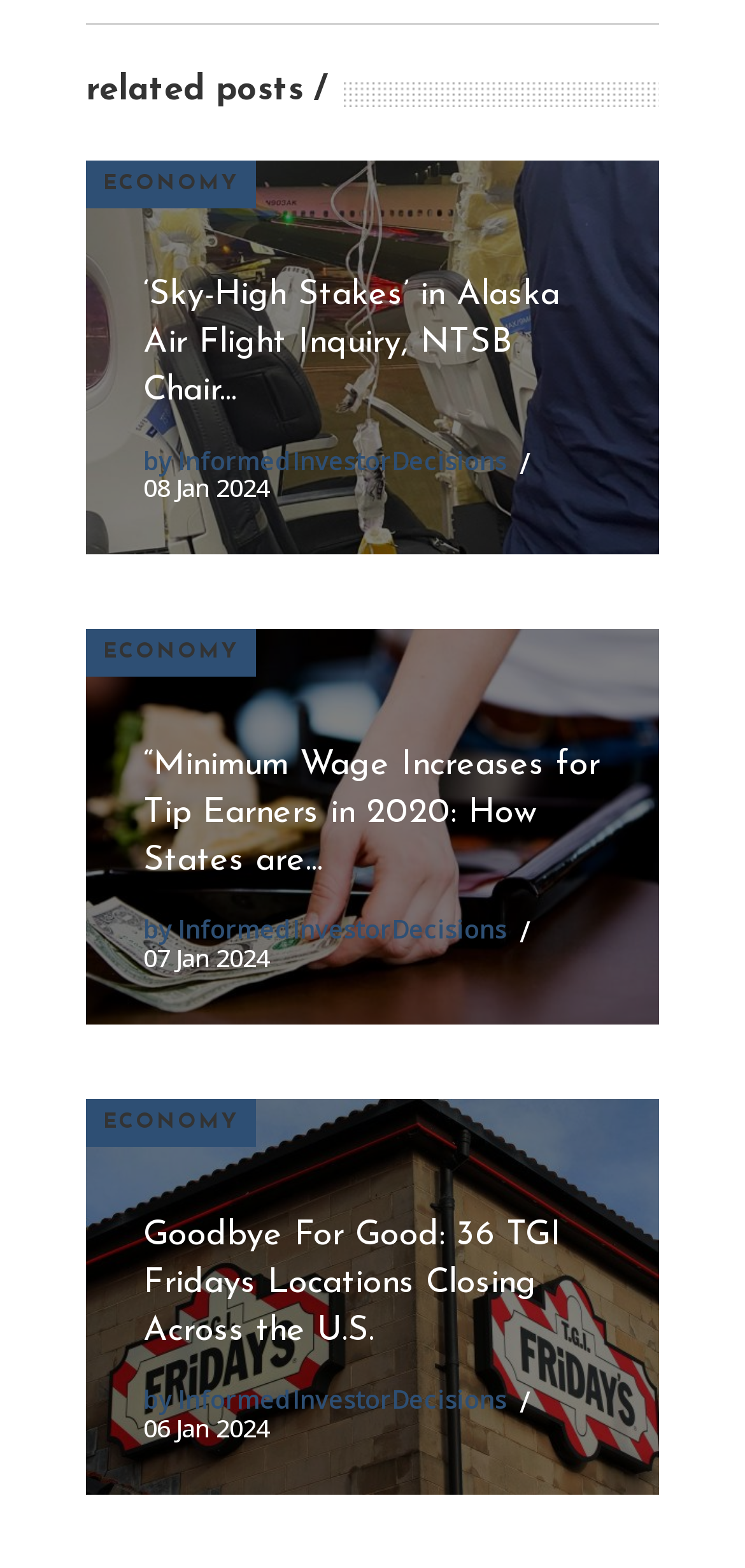Using the element description provided, determine the bounding box coordinates in the format (top-left x, top-left y, bottom-right x, bottom-right y). Ensure that all values are floating point numbers between 0 and 1. Element description: 08 Jan 2024

[0.192, 0.3, 0.362, 0.322]